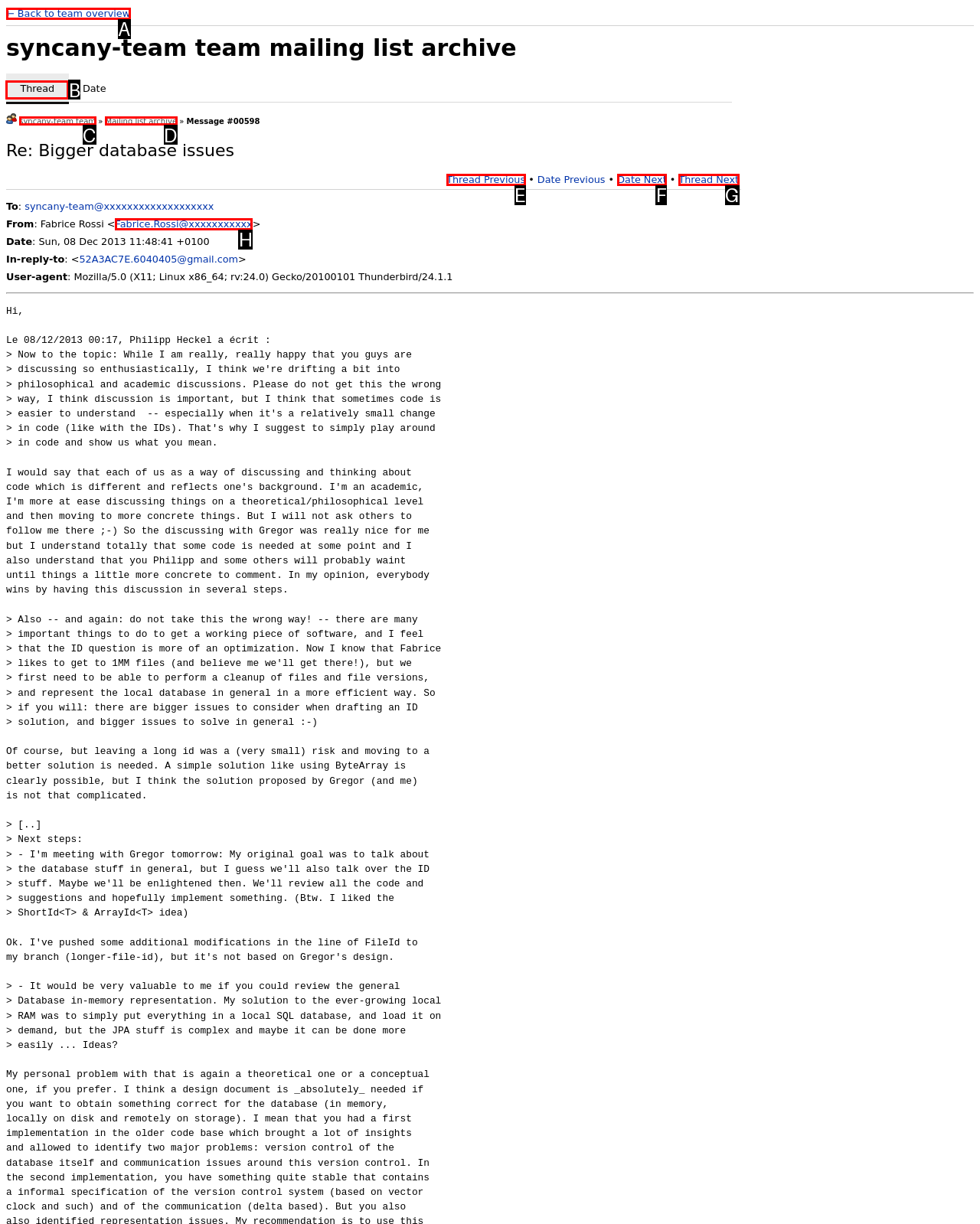To complete the instruction: View messages by thread, which HTML element should be clicked?
Respond with the option's letter from the provided choices.

B